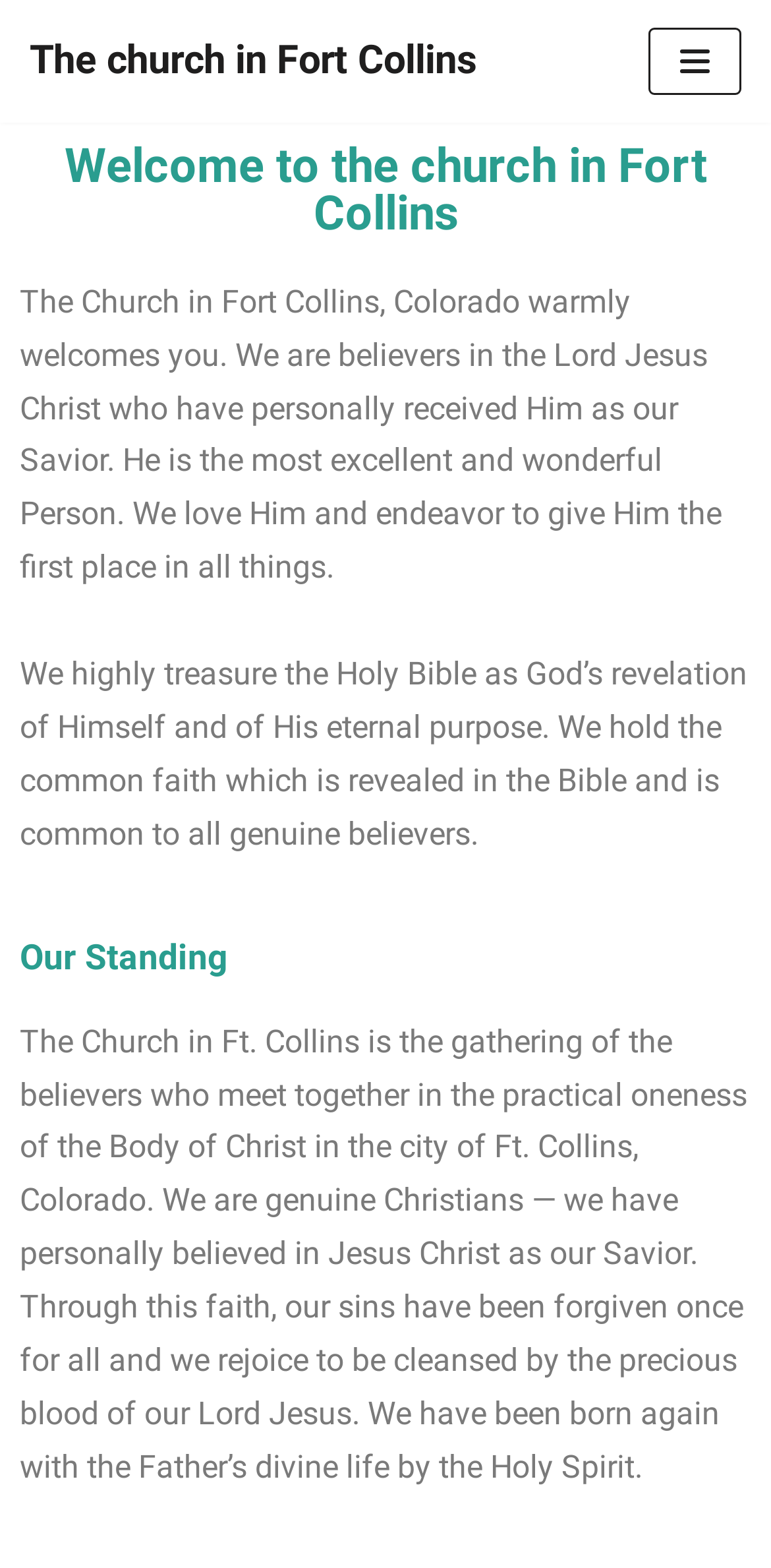Create a detailed summary of all the visual and textual information on the webpage.

The webpage is about a church in Fort Collins, Colorado. At the top left, there is a link to "Skip to content". Next to it, there is a link with the title "The church in Fort Collins". On the top right, there is a button labeled "Navigation Menu". 

Below the top section, there is a heading that reads "Welcome to the church in Fort Collins". Underneath this heading, there is a paragraph of text that describes the church's beliefs and values, stating that they are believers in the Lord Jesus Christ and that they love and prioritize Him. 

Following this, there is another paragraph that explains the church's stance on the Holy Bible, stating that they highly treasure it as God's revelation of Himself and of His eternal purpose. 

Further down, there is a heading that reads "Our Standing". Below this heading, there is a lengthy paragraph that describes the church's identity and purpose, stating that they are a gathering of believers who meet together in the practical oneness of the Body of Christ in Fort Collins, Colorado, and that they are genuine Christians who have personally believed in Jesus Christ as their Savior.